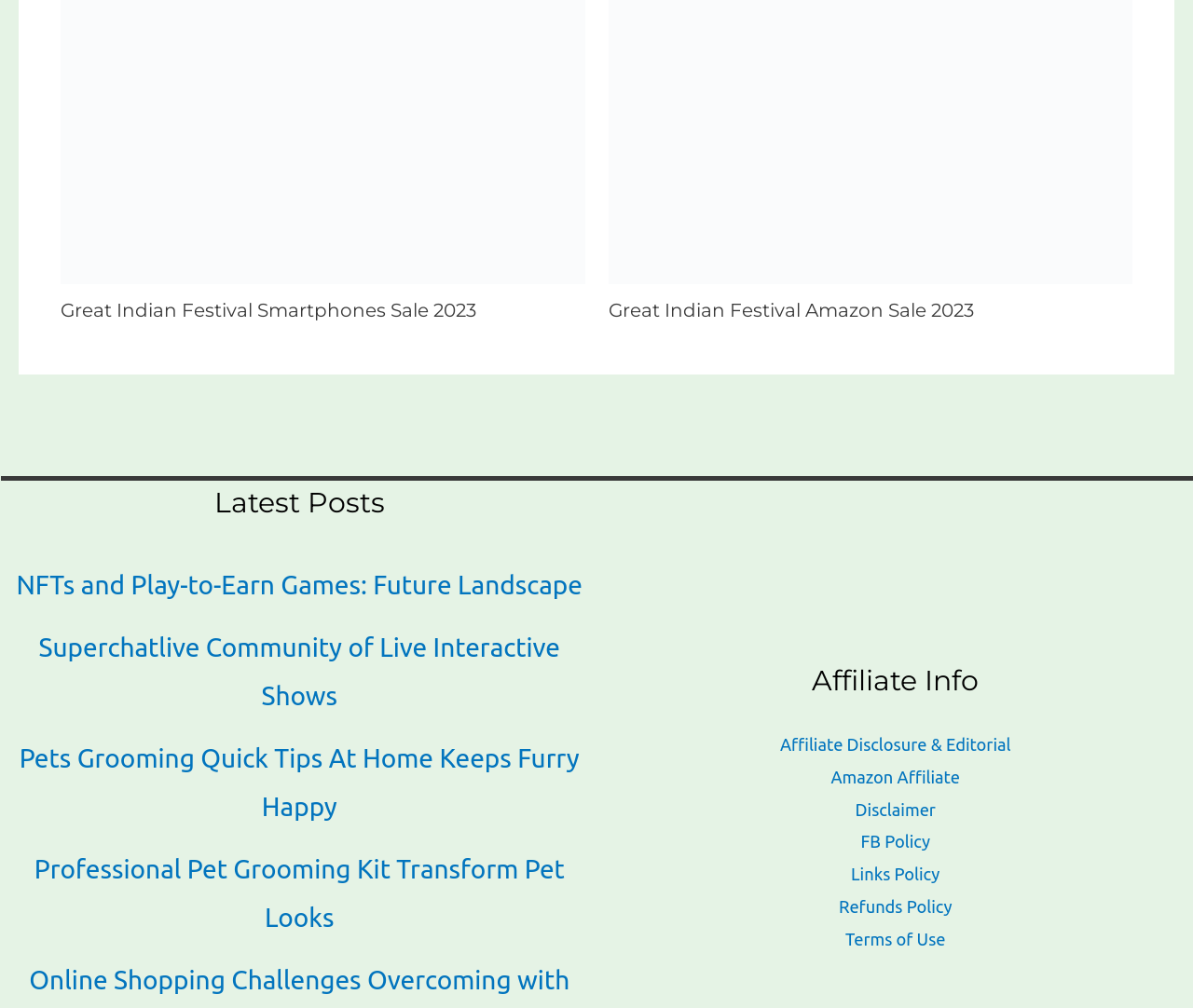Answer the following query with a single word or phrase:
How many links are present in the 'Great Indian Festival Amazon Sale 2023' section?

2